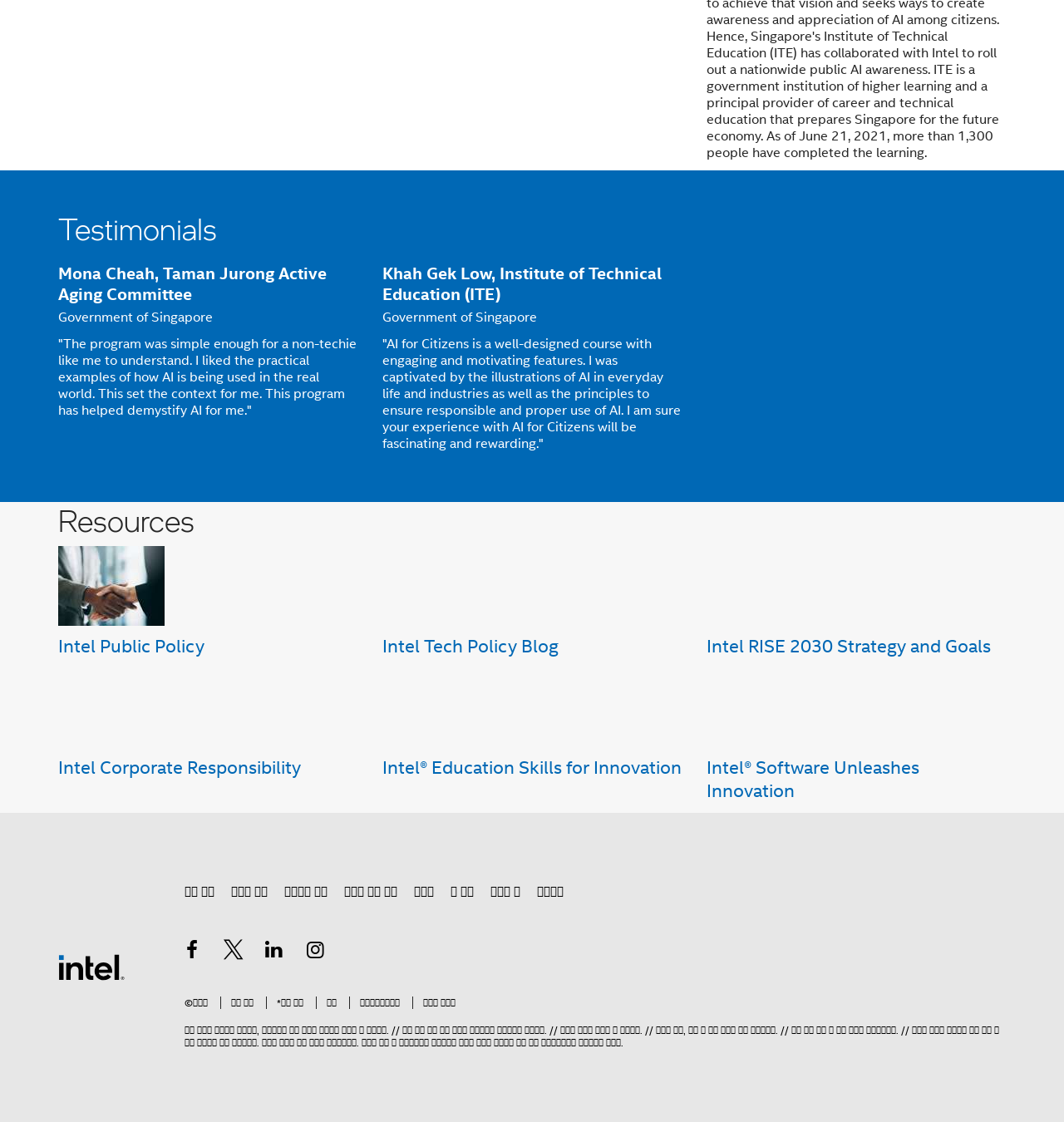Determine the bounding box coordinates of the area to click in order to meet this instruction: "Read testimonials from Mona Cheah".

[0.055, 0.234, 0.336, 0.272]